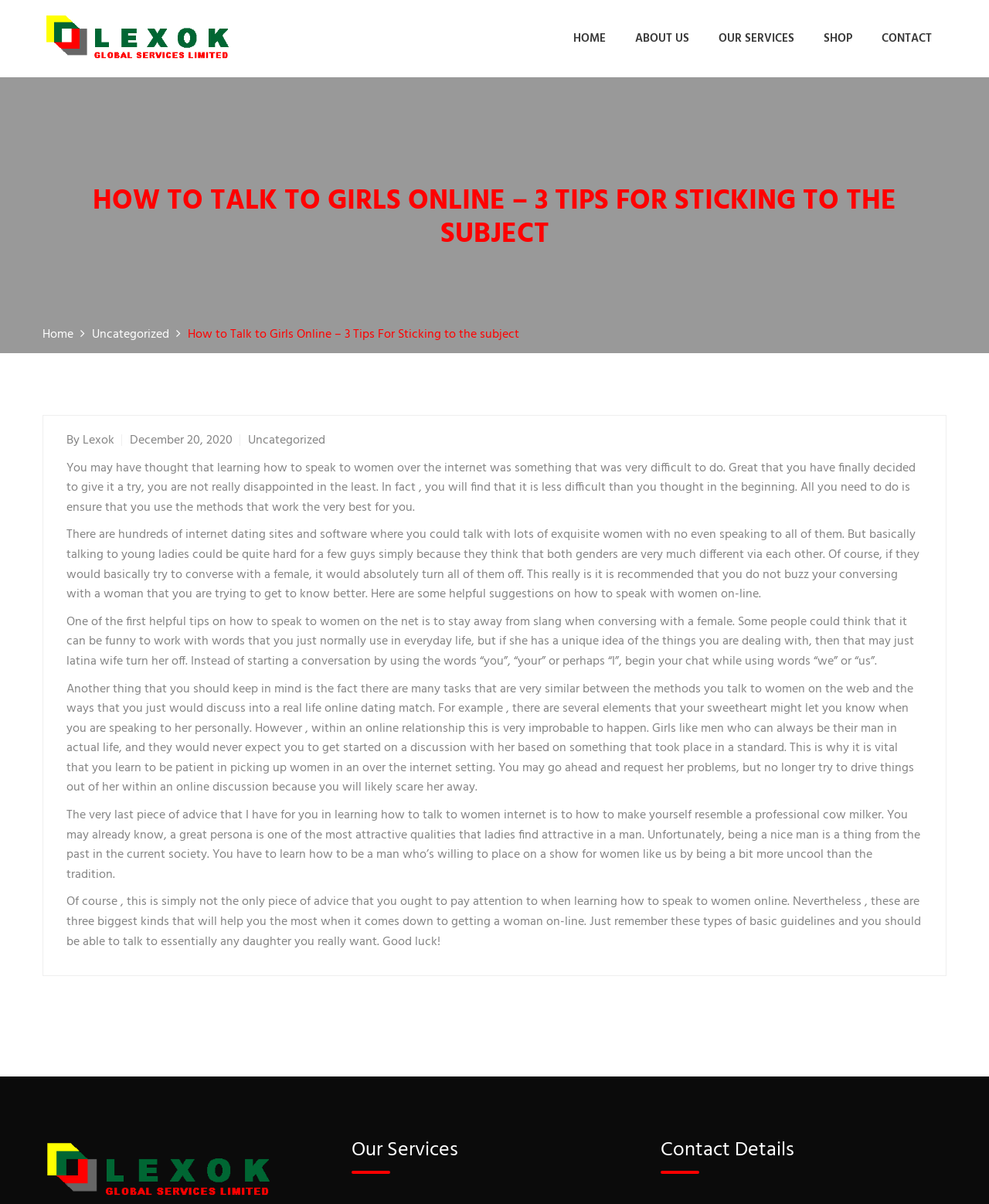Determine the bounding box coordinates of the element's region needed to click to follow the instruction: "Learn more about 'OUR SERVICES'". Provide these coordinates as four float numbers between 0 and 1, formatted as [left, top, right, bottom].

[0.727, 0.024, 0.803, 0.04]